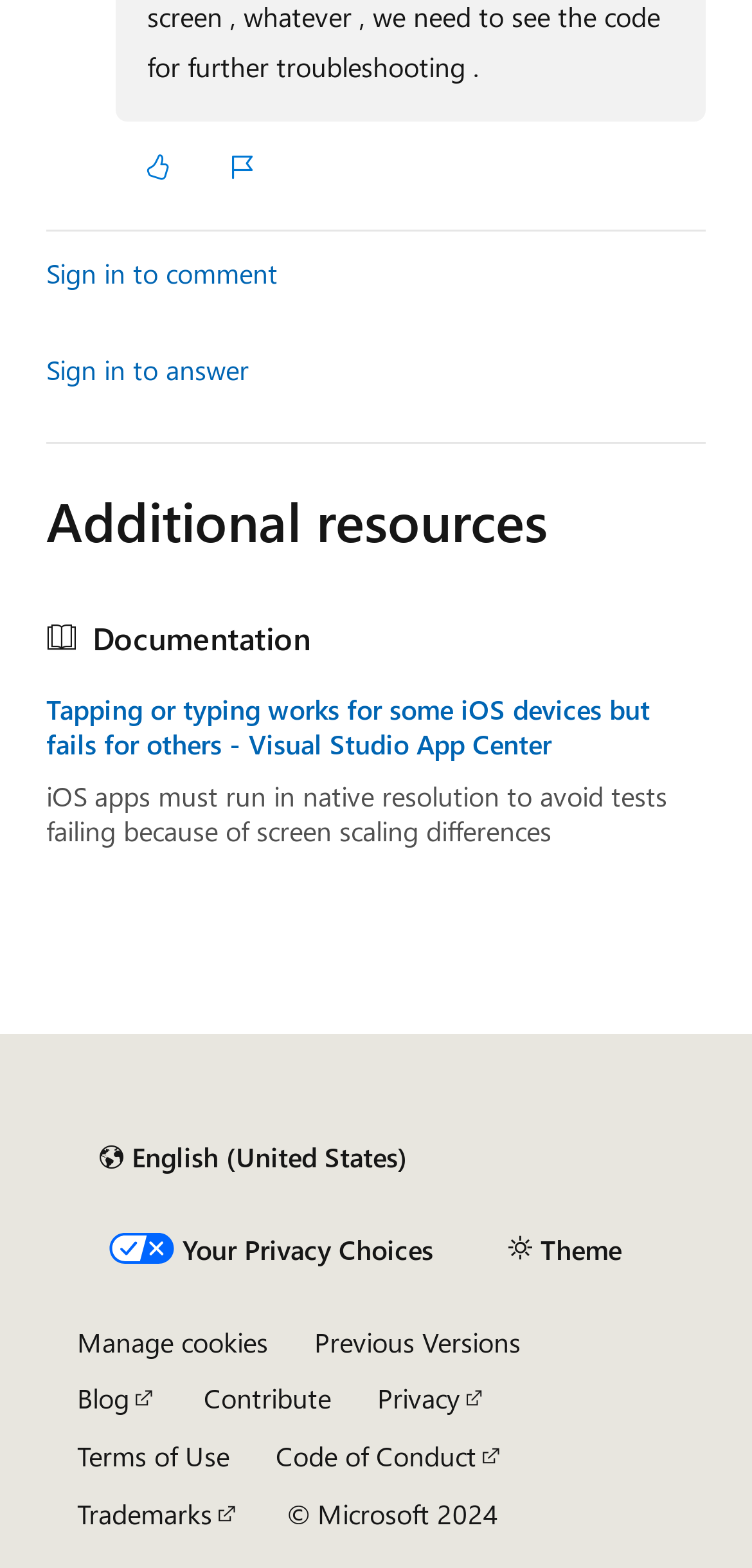From the webpage screenshot, predict the bounding box of the UI element that matches this description: "Events".

None